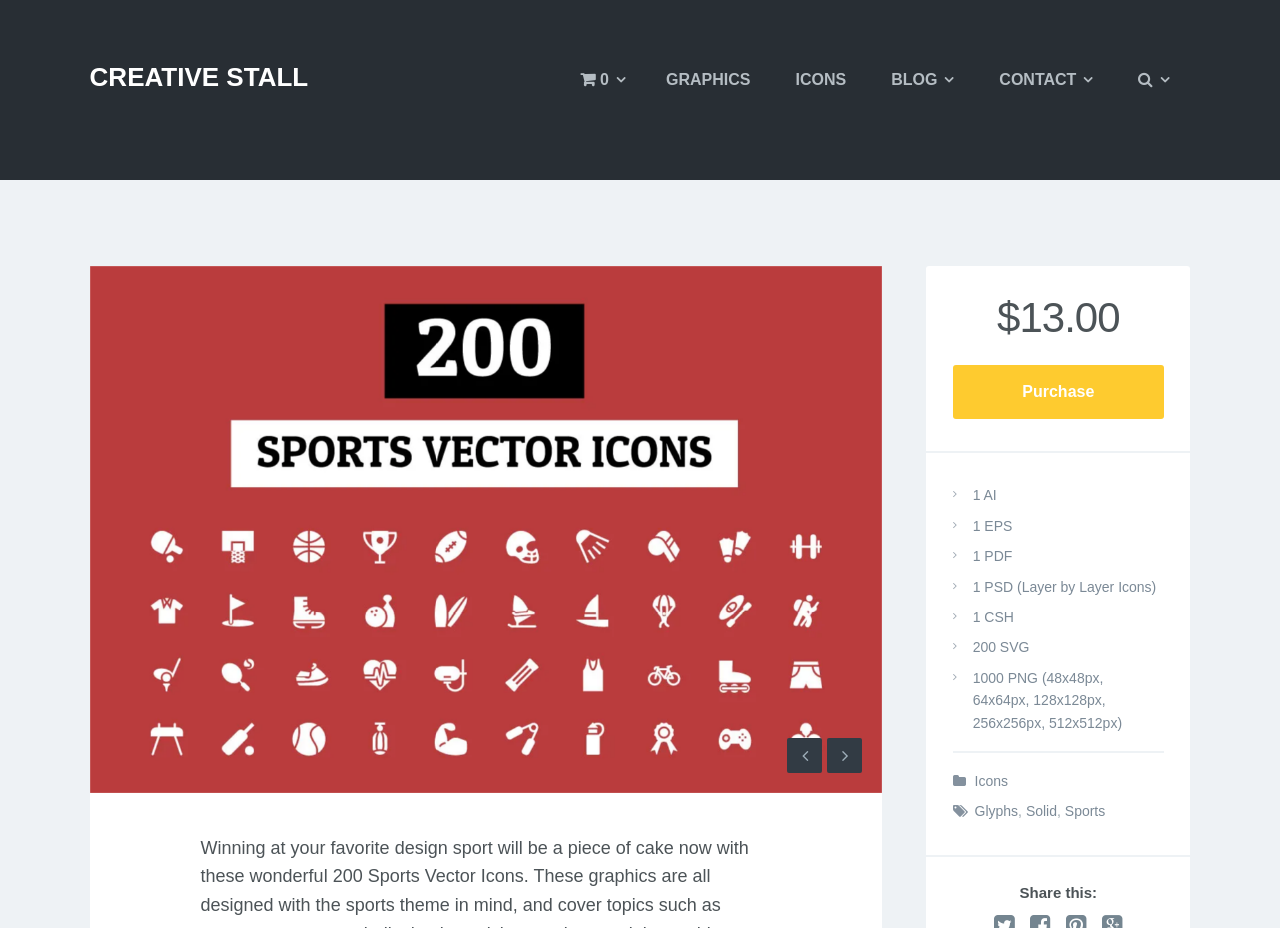Based on the element description, predict the bounding box coordinates (top-left x, top-left y, bottom-right x, bottom-right y) for the UI element in the screenshot: Creative Stall

[0.07, 0.066, 0.241, 0.099]